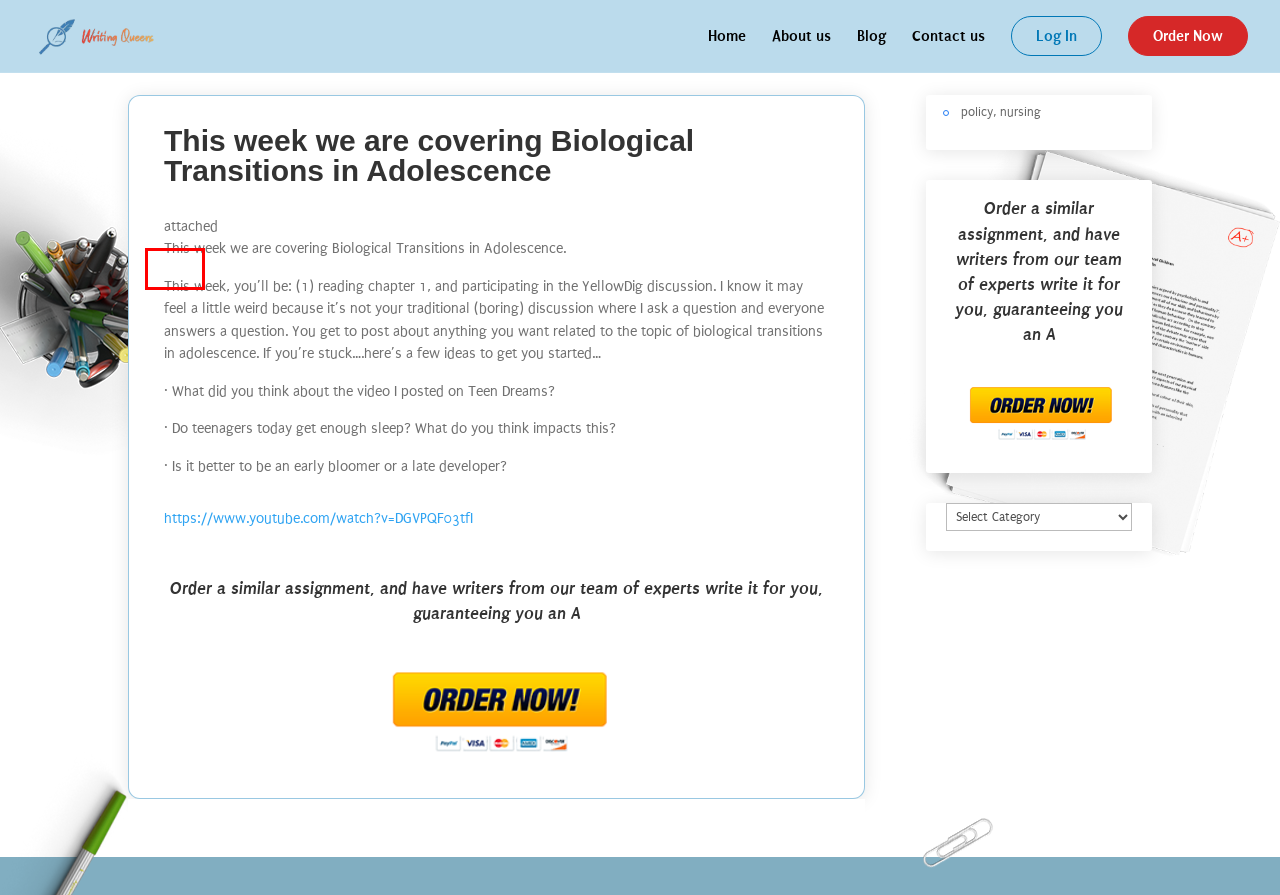With the provided webpage screenshot containing a red bounding box around a UI element, determine which description best matches the new webpage that appears after clicking the selected element. The choices are:
A. Contact us - Writing Queens
B. ella - Writing Queens
C. policy, nursing - Writing Queens
D. >Psychology homework help - Writing Queens
E. Order Panel - nectarstudies.com
F. About us - Writing Queens
G. Blog - Writing Queens
H. Home - Writing Queens

B